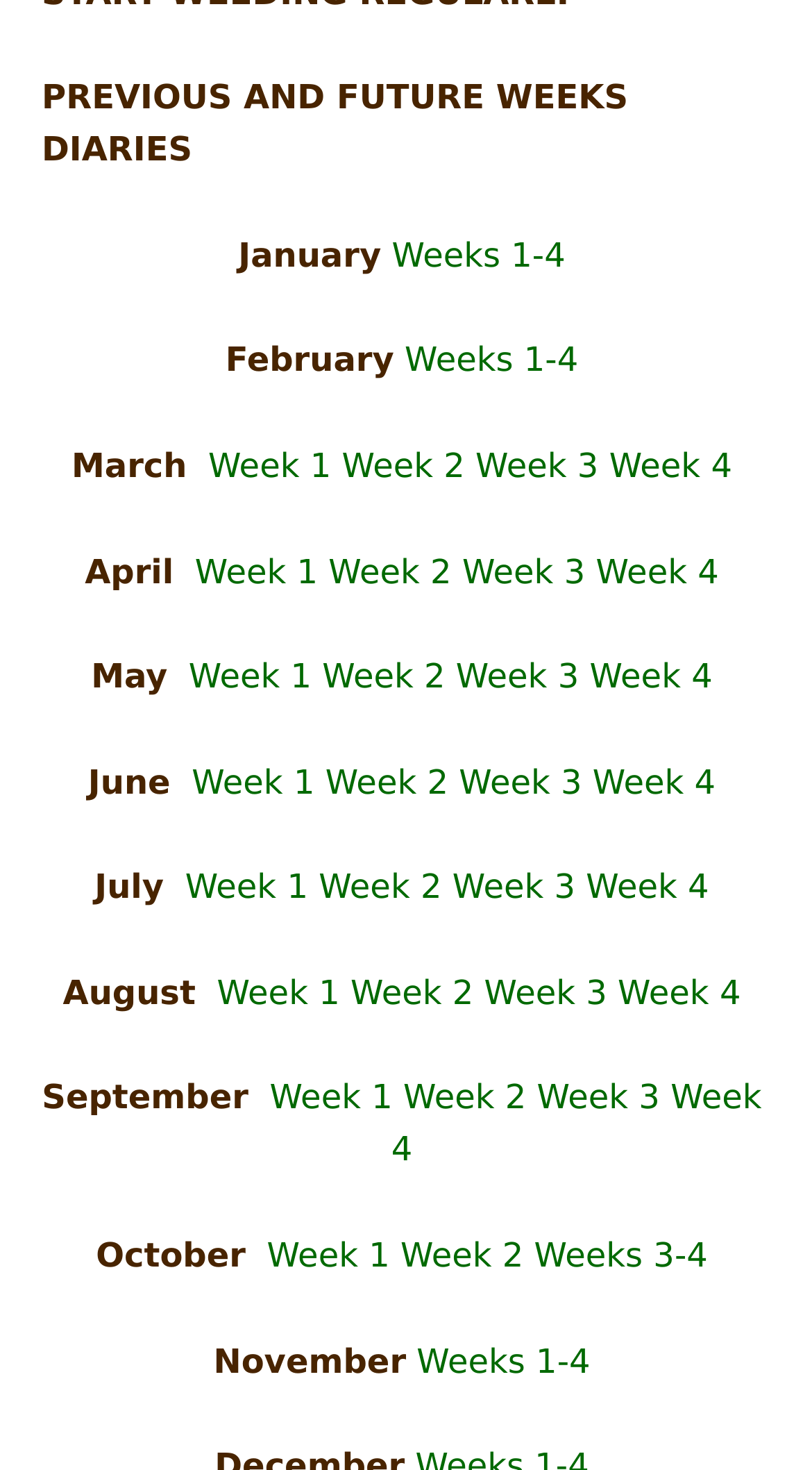From the image, can you give a detailed response to the question below:
How many links are there for Week 1 in March?

Under the month 'March', there is one link listed for 'Week 1', which indicates that there is only one link for Week 1 in March.